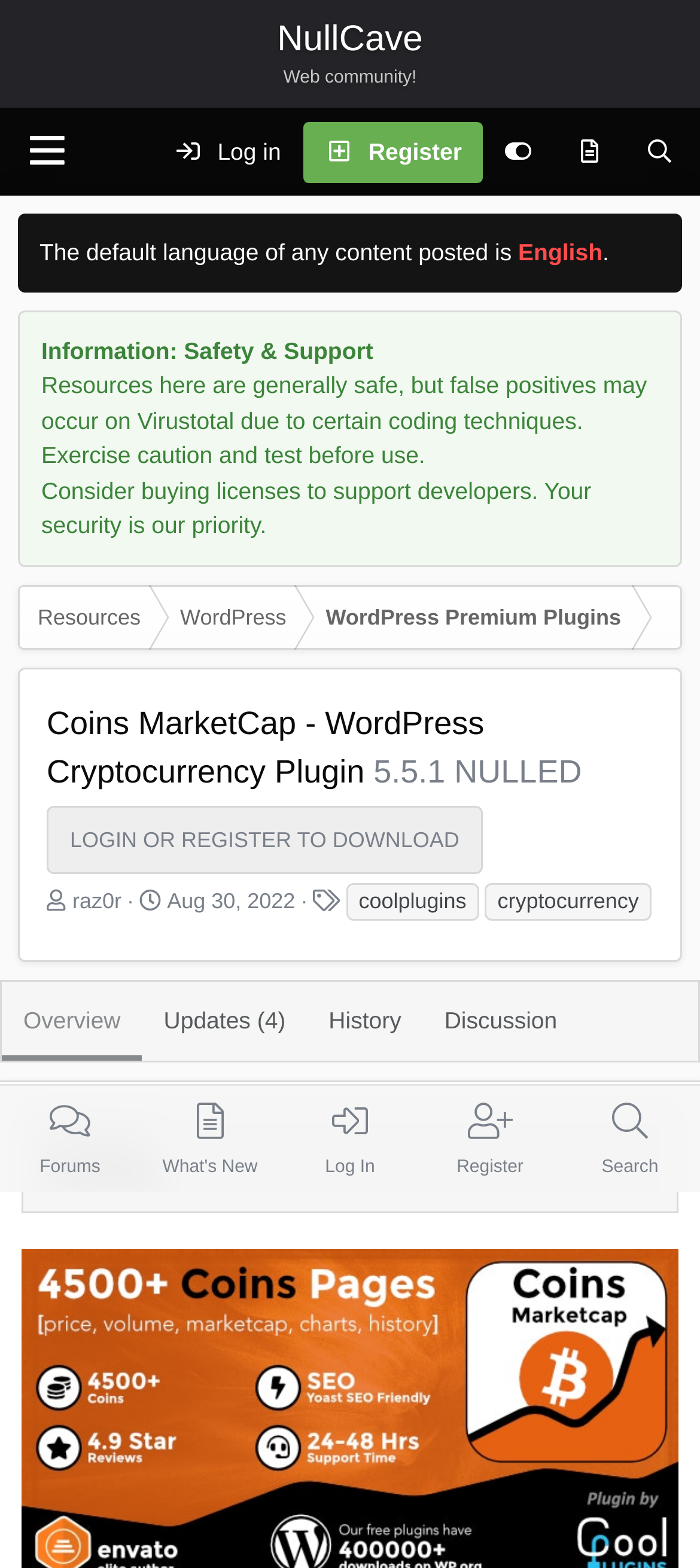What is the creation date of the plugin?
Answer the question with just one word or phrase using the image.

Aug 30, 2022